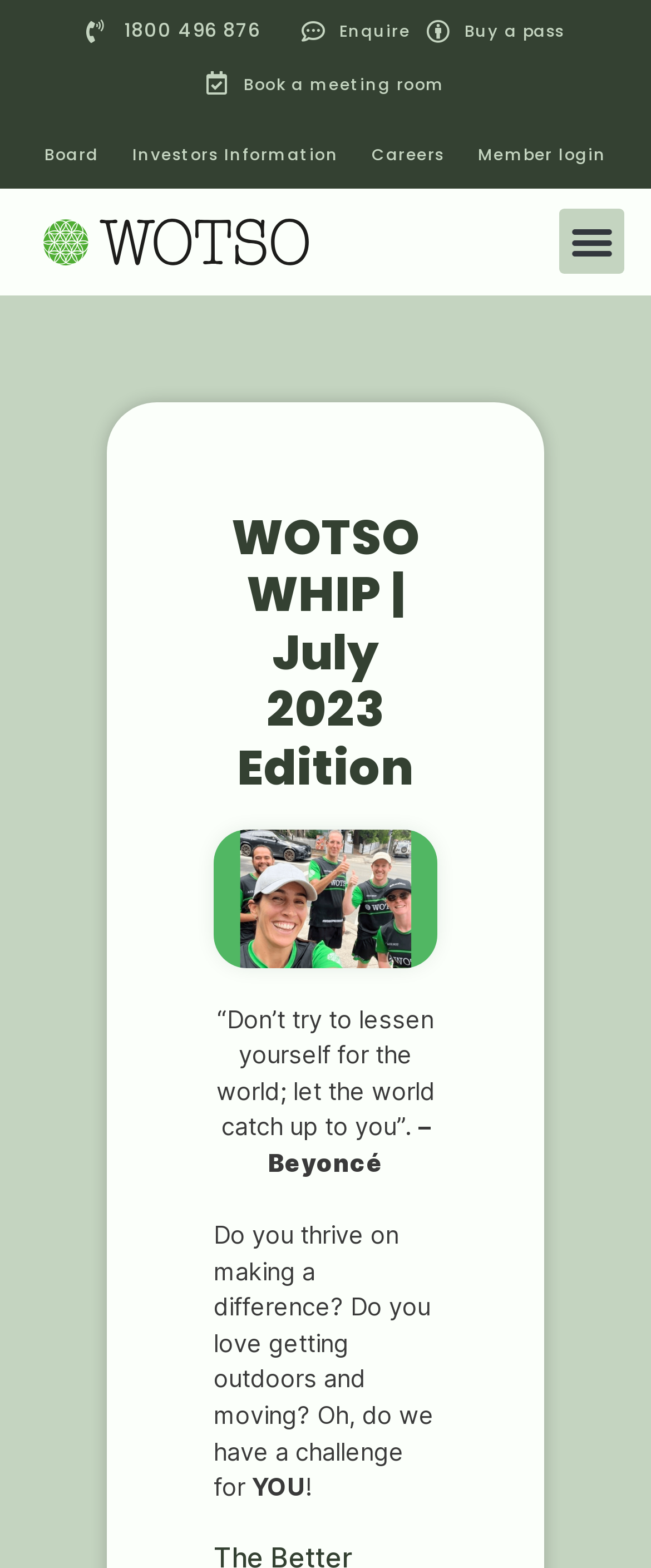Based on the image, please elaborate on the answer to the following question:
What is the name of the logo?

I looked at the top-left corner of the webpage and found an image with the text 'WOTSO Logo', which suggests that it is the logo of the website.